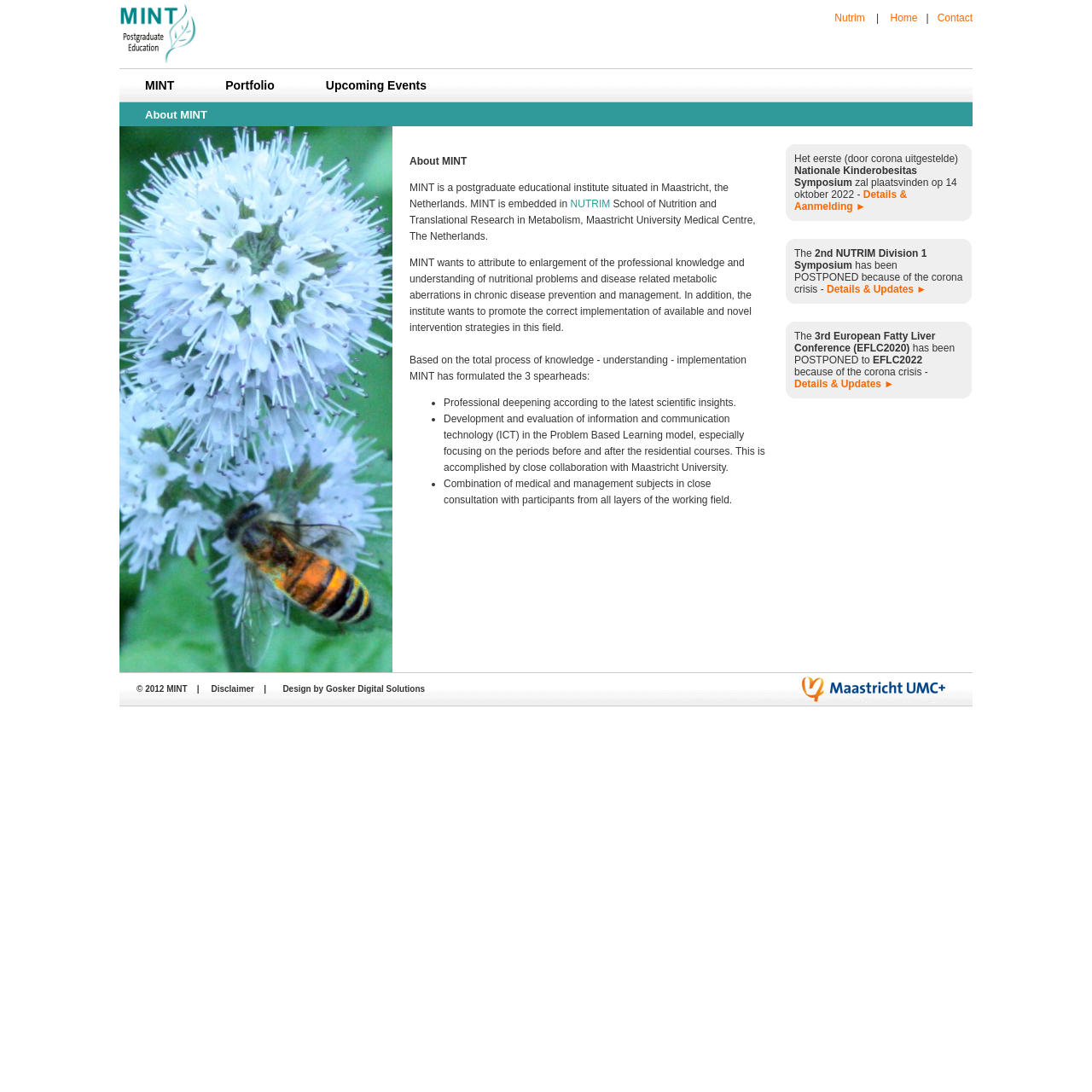What is the name of the school MINT is embedded in?
Give a one-word or short phrase answer based on the image.

NUTRIM